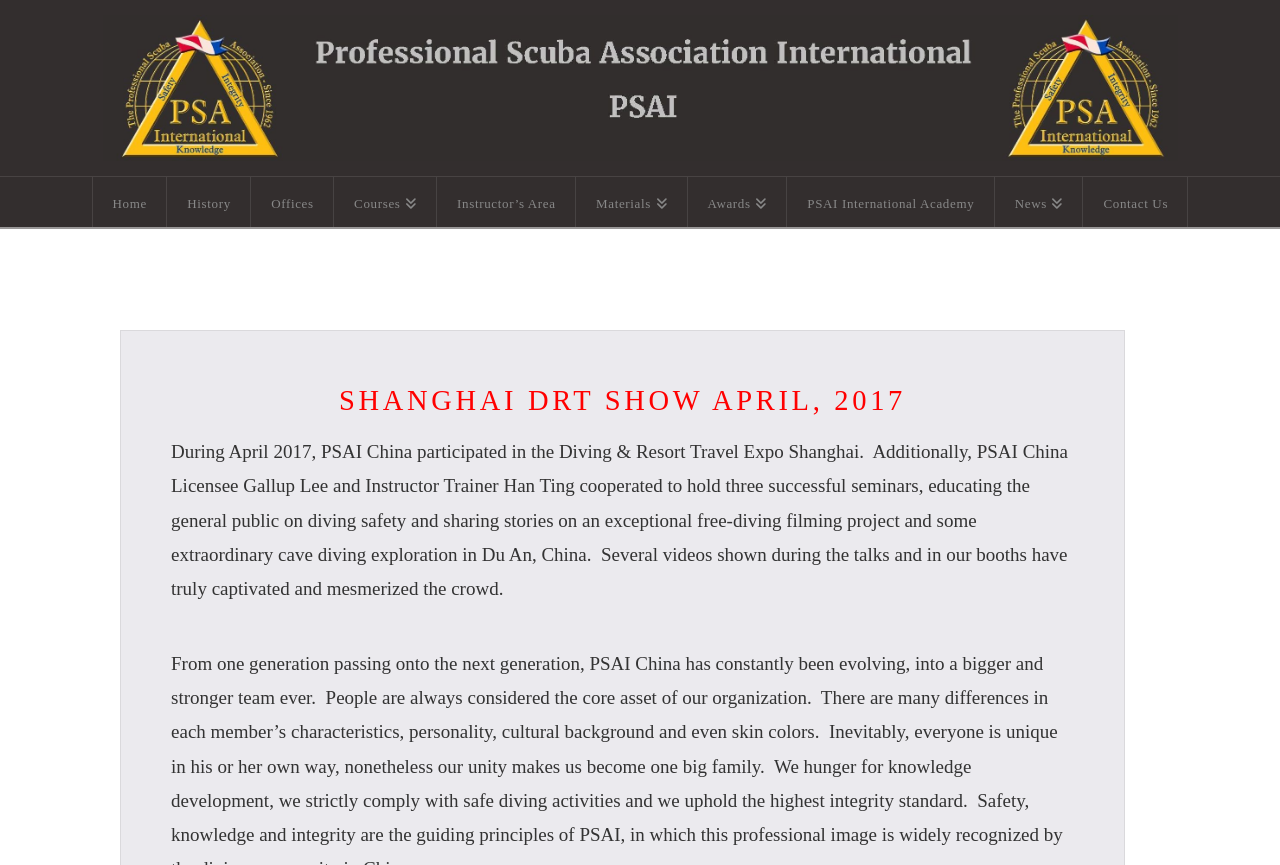Based on the image, give a detailed response to the question: What was the topic of the seminars?

The seminars were about educating the general public on diving safety, as well as sharing stories on an exceptional free-diving filming project and some extraordinary cave diving exploration in Du An, China.